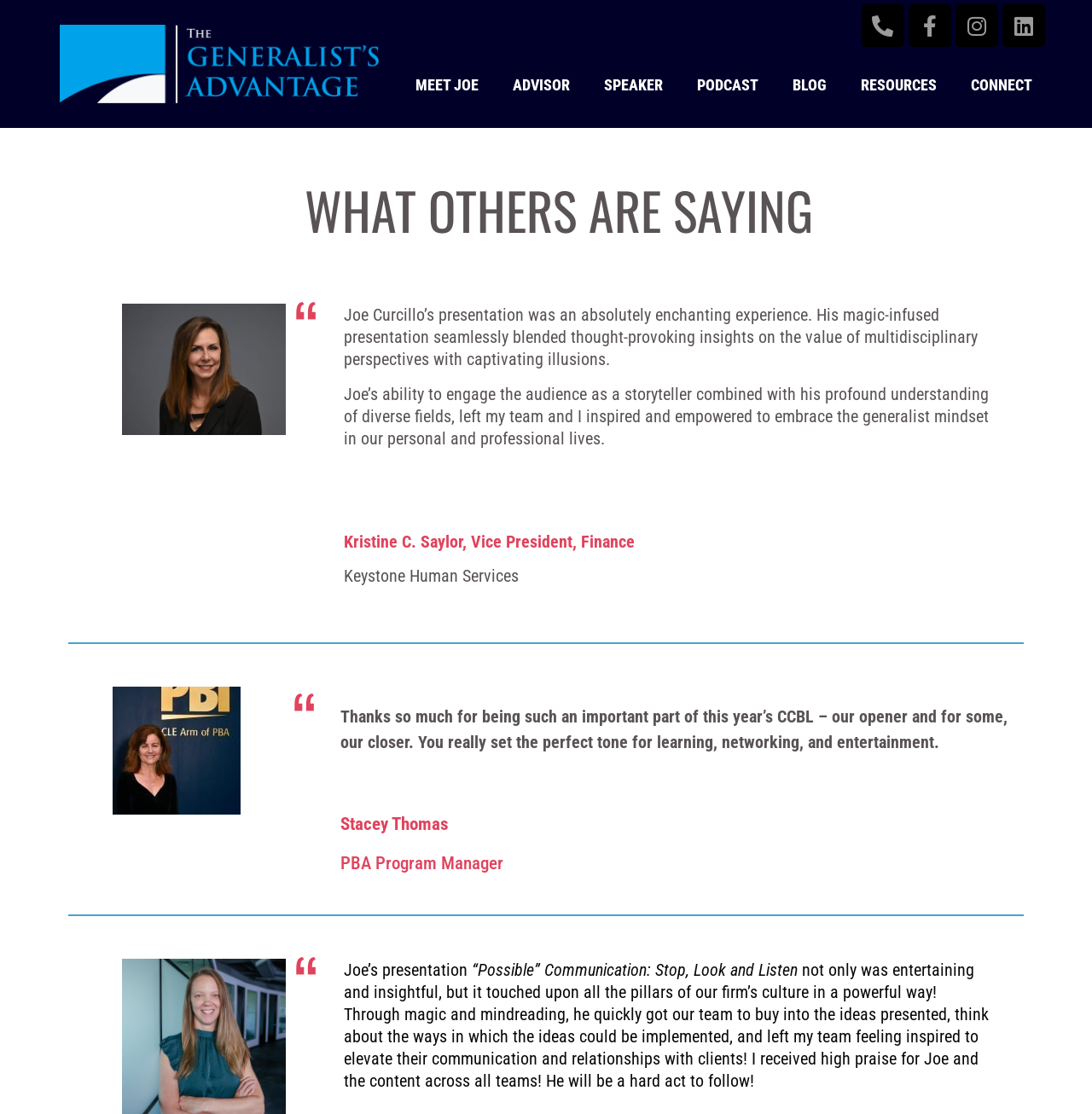Utilize the details in the image to give a detailed response to the question: What is the name of the firm whose culture was positively impacted by Joe Curcillo's presentation?

Although the webpage mentions that Joe Curcillo's presentation touched upon all the pillars of a firm's culture, it does not specify the name of the firm. However, it does provide a quote from an unnamed person who appreciated the presentation.